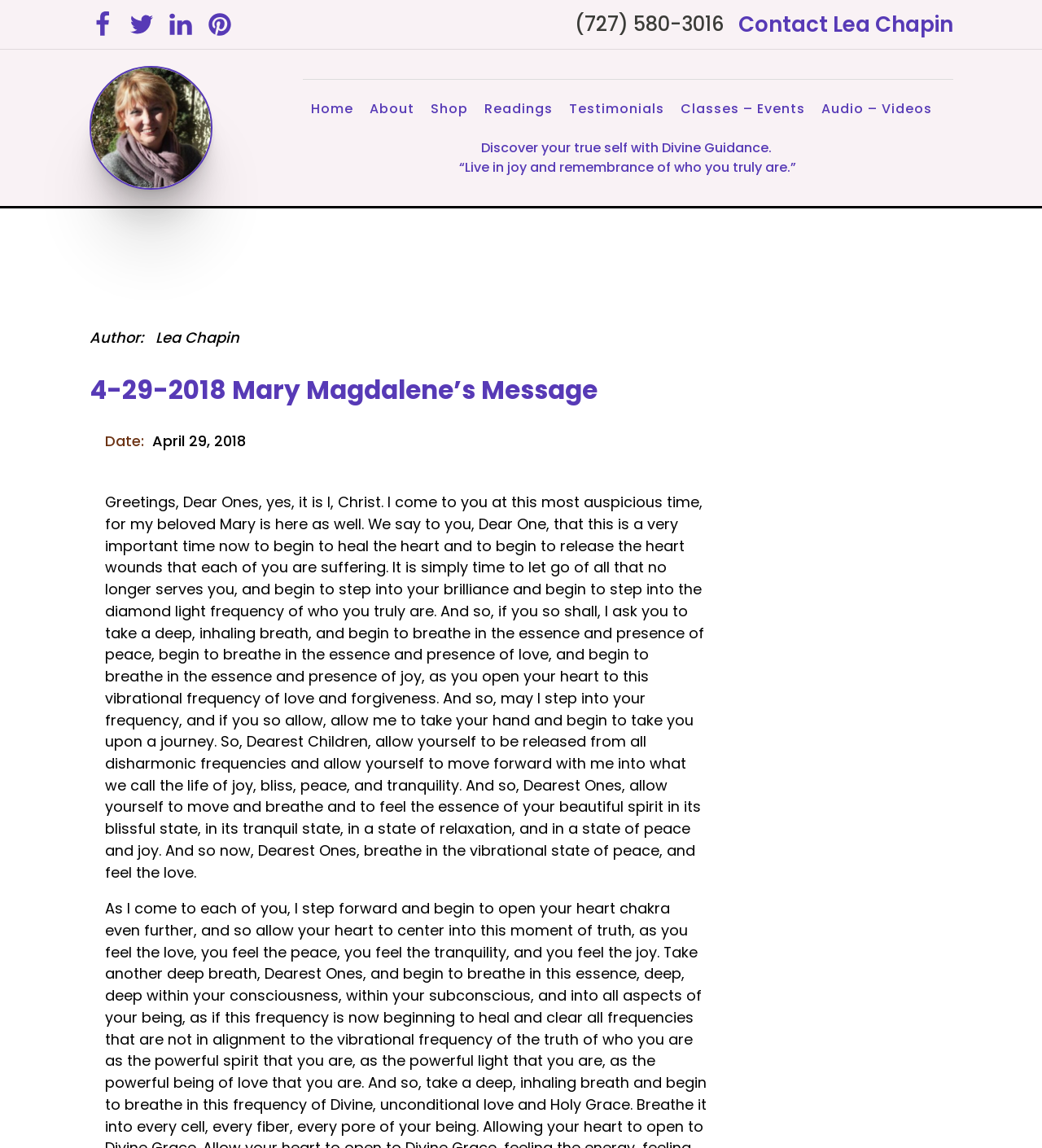Kindly determine the bounding box coordinates of the area that needs to be clicked to fulfill this instruction: "Contact Lea Chapin".

[0.708, 0.009, 0.914, 0.034]